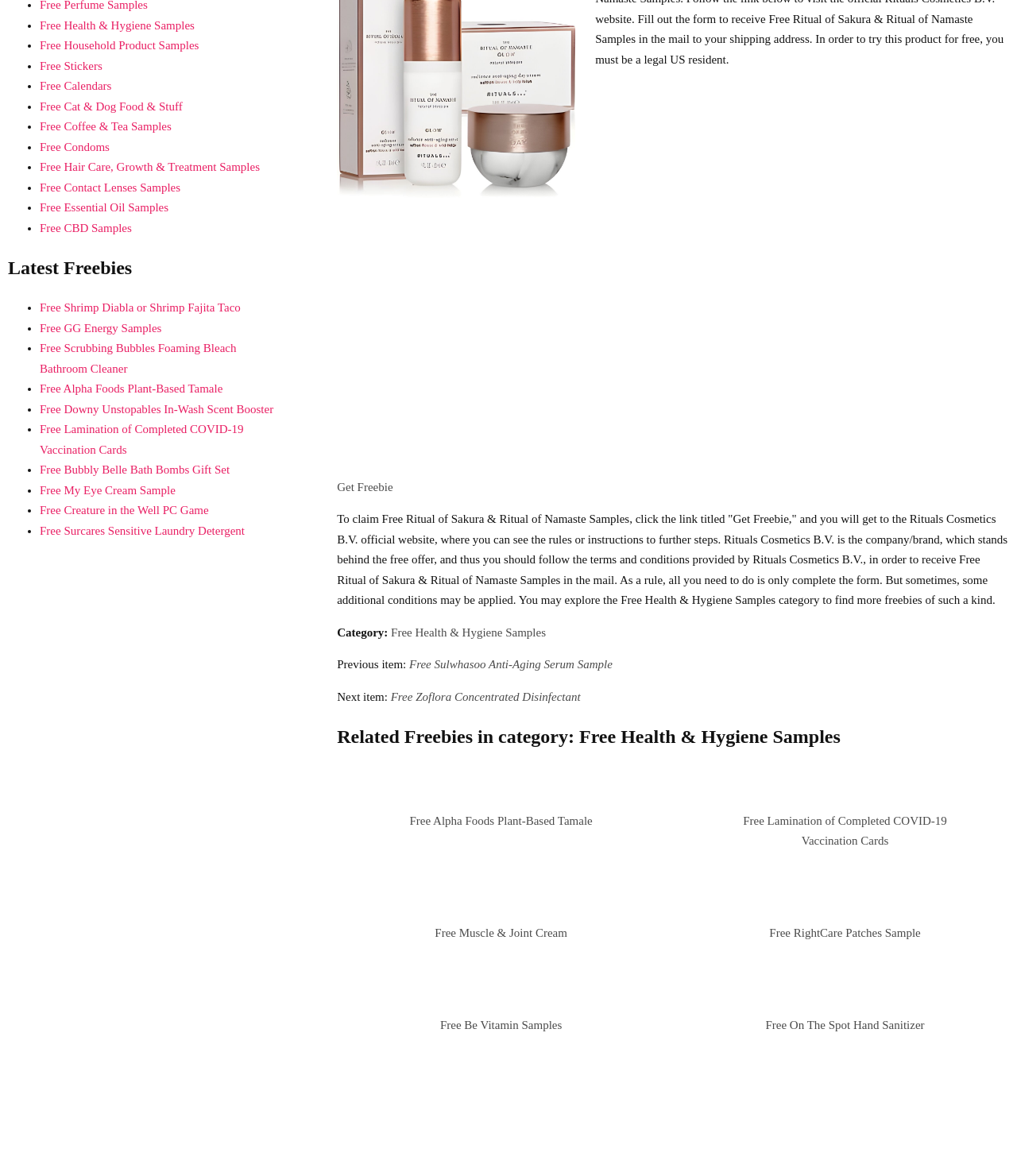Locate the bounding box coordinates of the UI element described by: "Free CBD Samples". Provide the coordinates as four float numbers between 0 and 1, formatted as [left, top, right, bottom].

[0.039, 0.188, 0.13, 0.199]